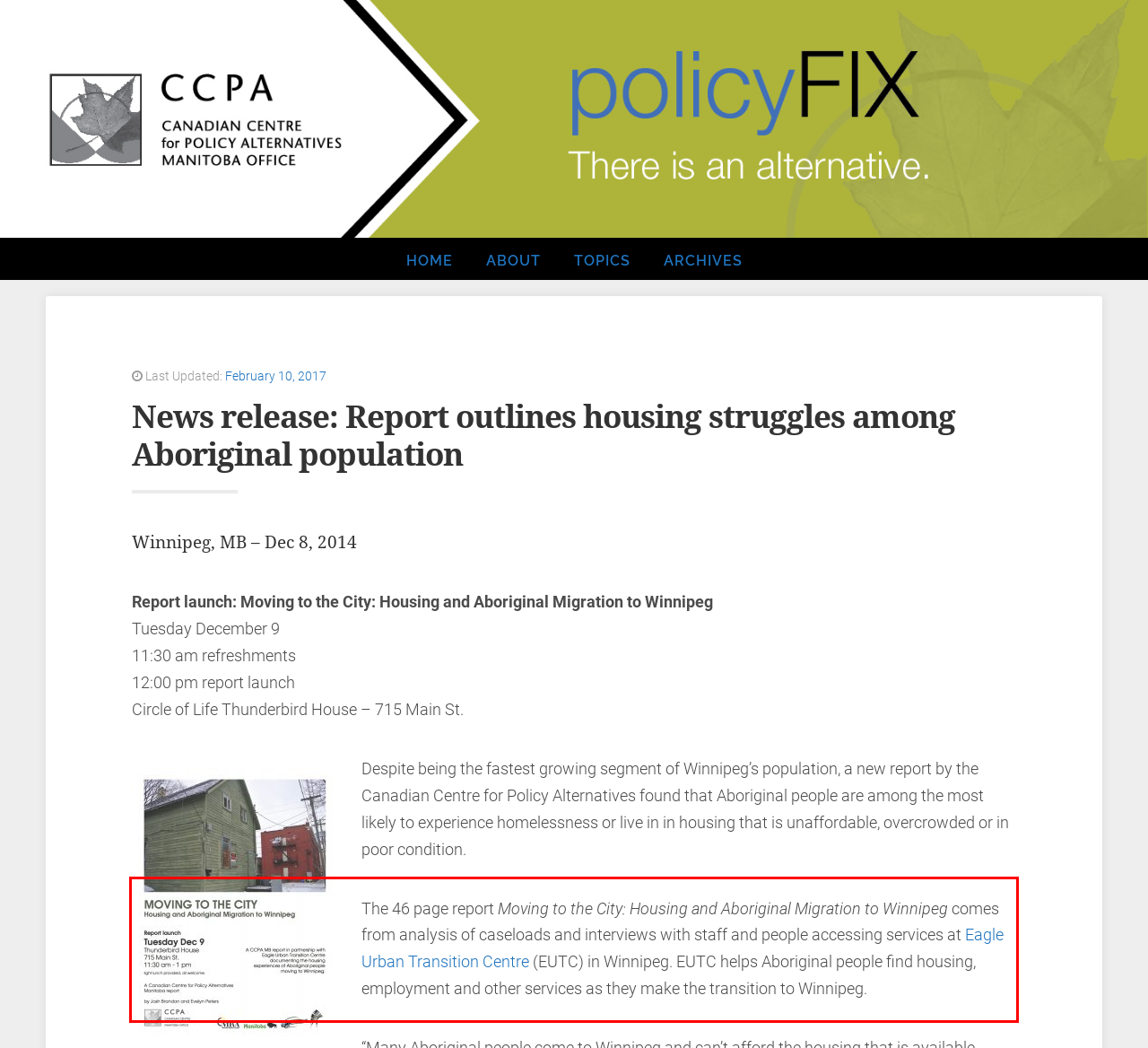Observe the screenshot of the webpage that includes a red rectangle bounding box. Conduct OCR on the content inside this red bounding box and generate the text.

The 46 page report Moving to the City: Housing and Aboriginal Migration to Winnipeg comes from analysis of caseloads and interviews with staff and people accessing services at Eagle Urban Transition Centre (EUTC) in Winnipeg. EUTC helps Aboriginal people find housing, employment and other services as they make the transition to Winnipeg.